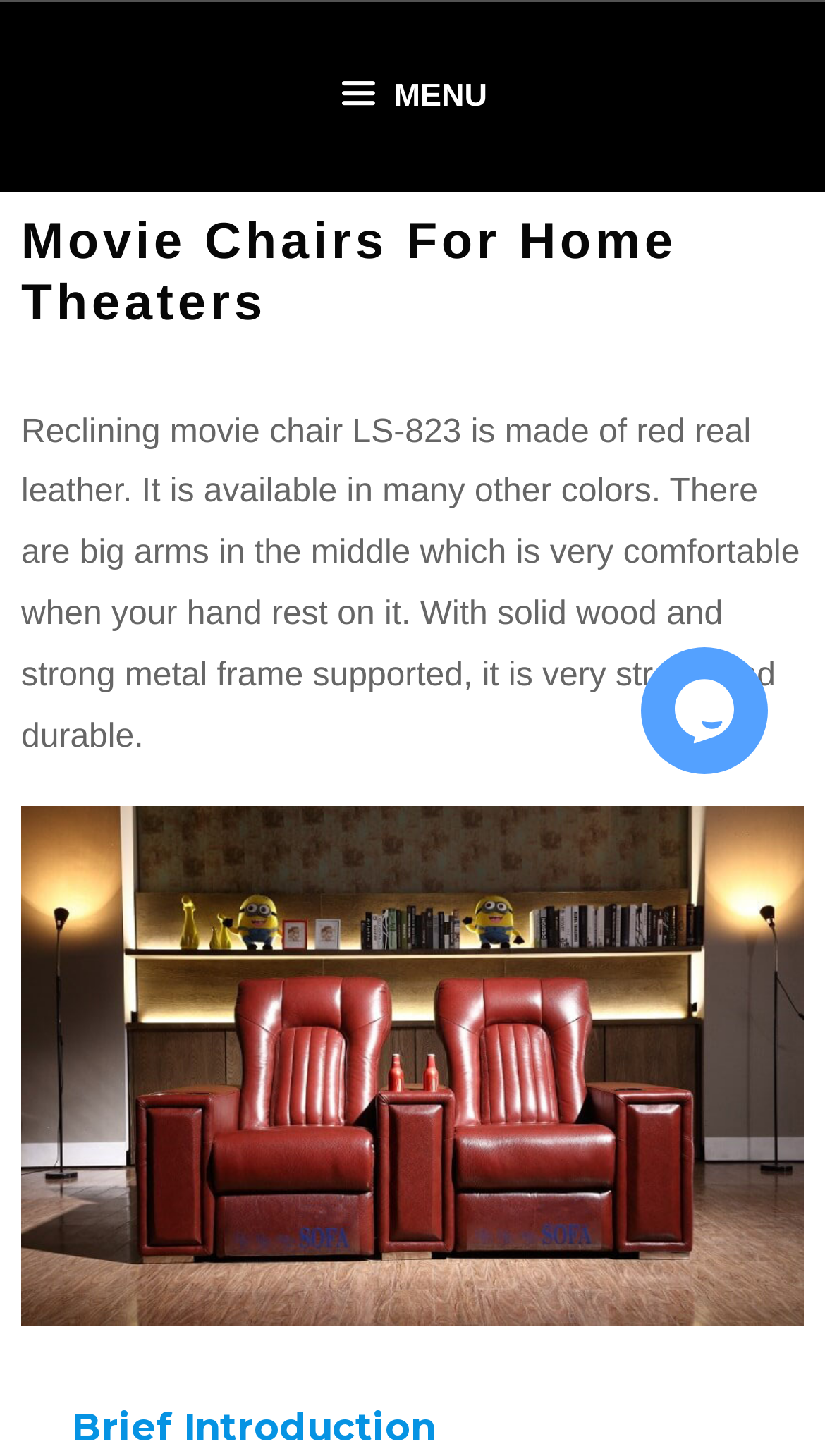Examine the image carefully and respond to the question with a detailed answer: 
Is there a chat widget on the page?

The answer can be found by looking at the Iframe element which is labeled as a 'chat widget', indicating its presence on the page.